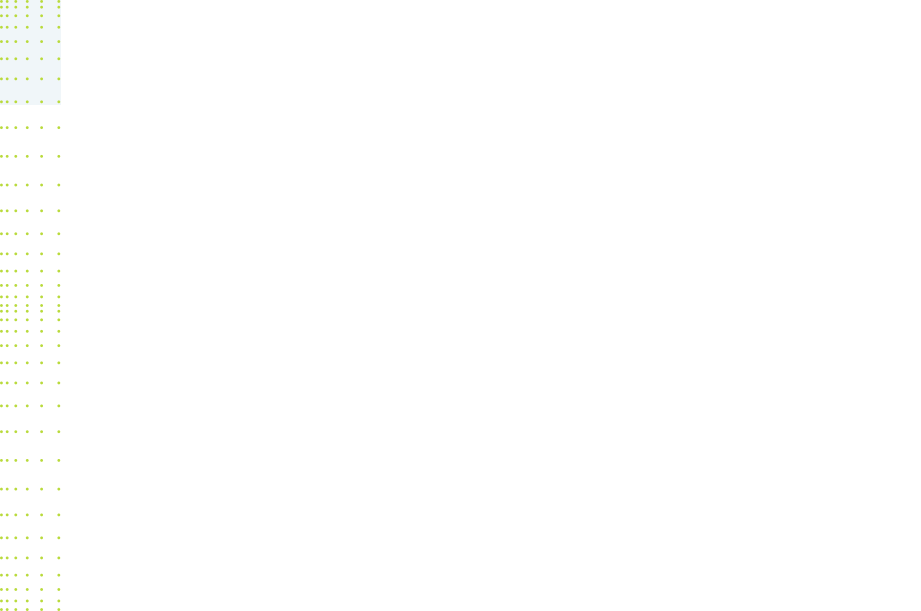What is the main focus of the surrounding text?
Answer the question with a detailed and thorough explanation.

According to the caption, the surrounding text focuses on 'calibration services, specifically related to hydrometers', indicating that the main focus is on calibration services.